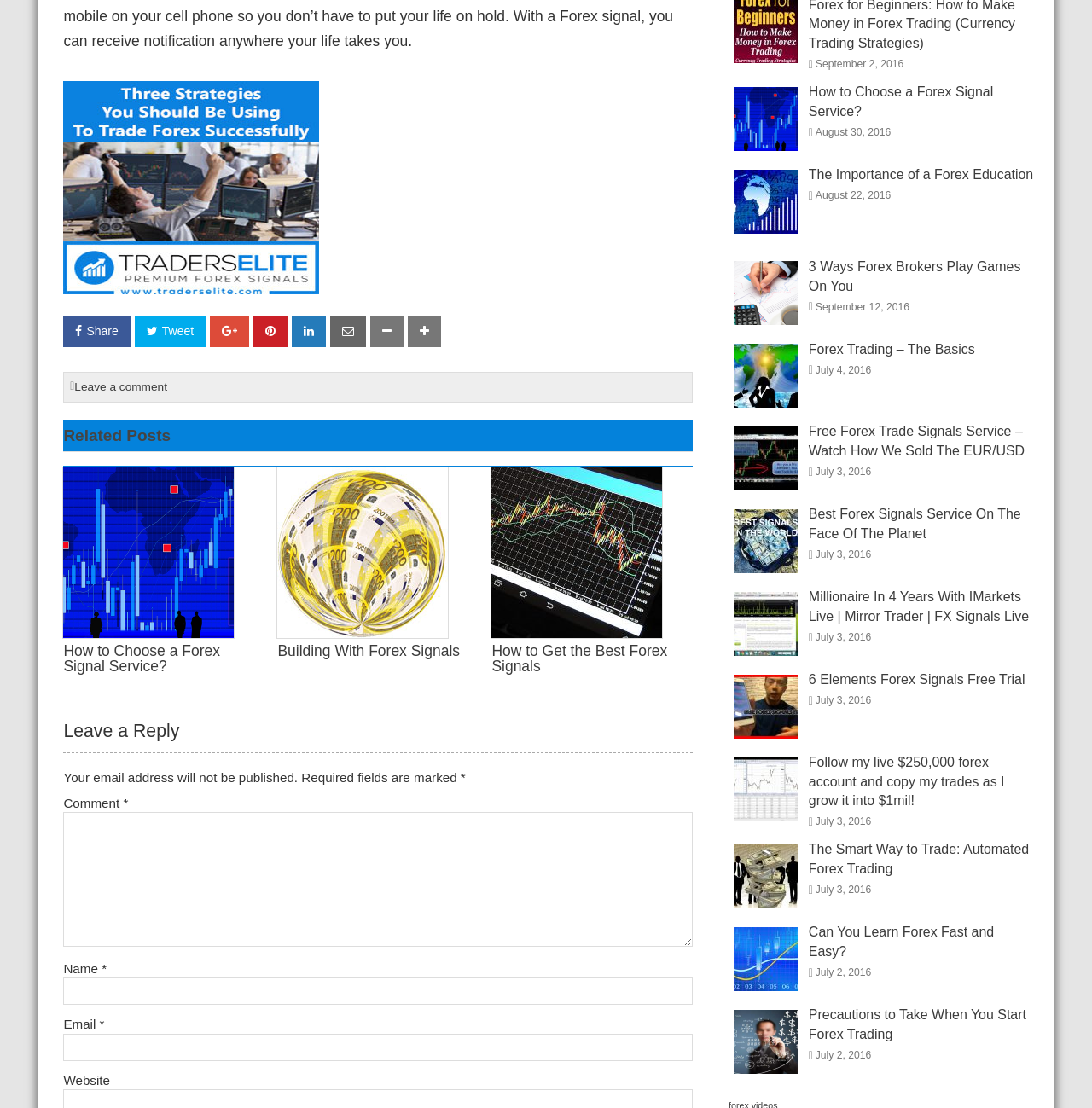Please provide a one-word or short phrase answer to the question:
What is the name of the website?

Forex Traders Elite